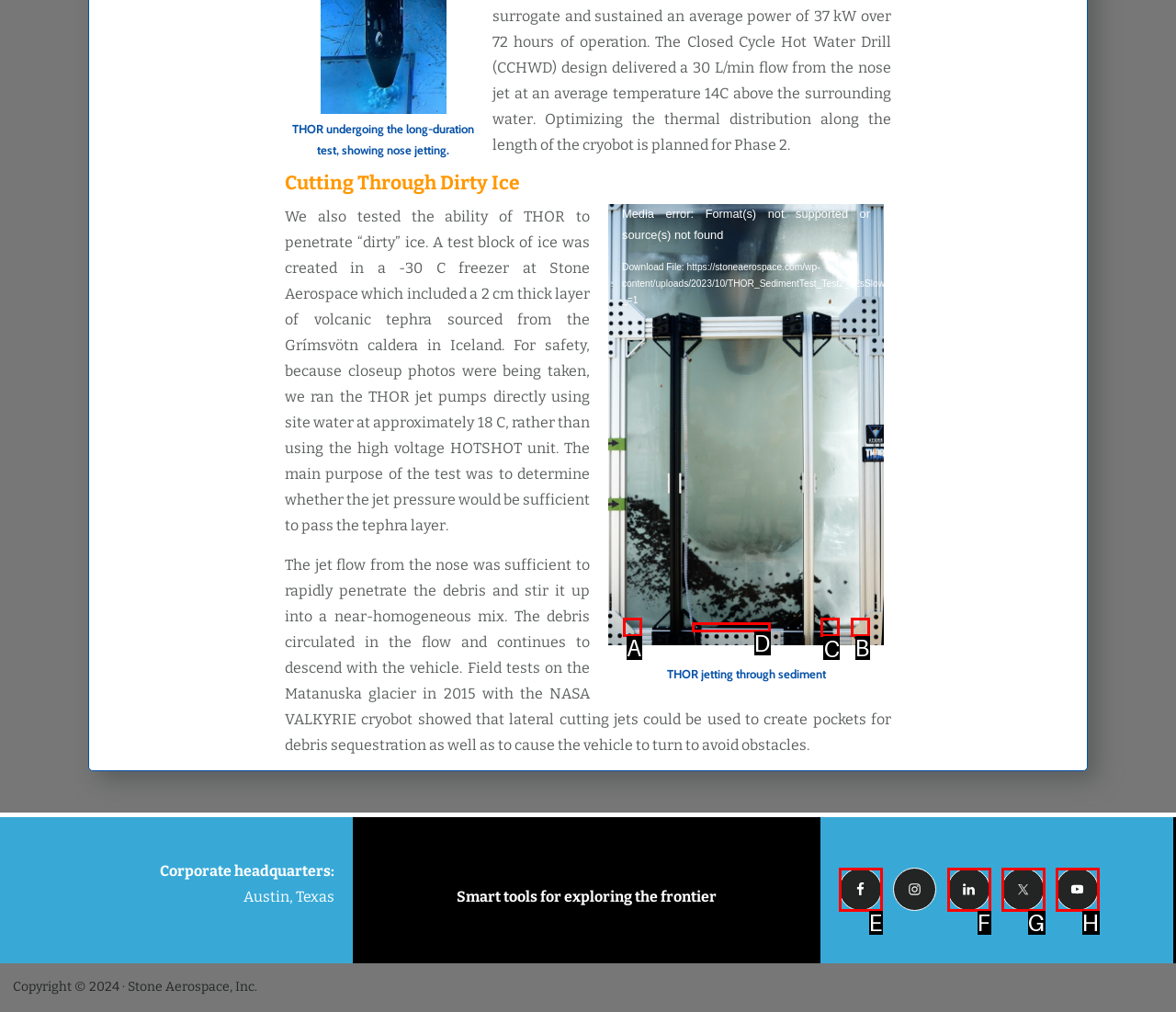Select the right option to accomplish this task: Mute the video. Reply with the letter corresponding to the correct UI element.

C